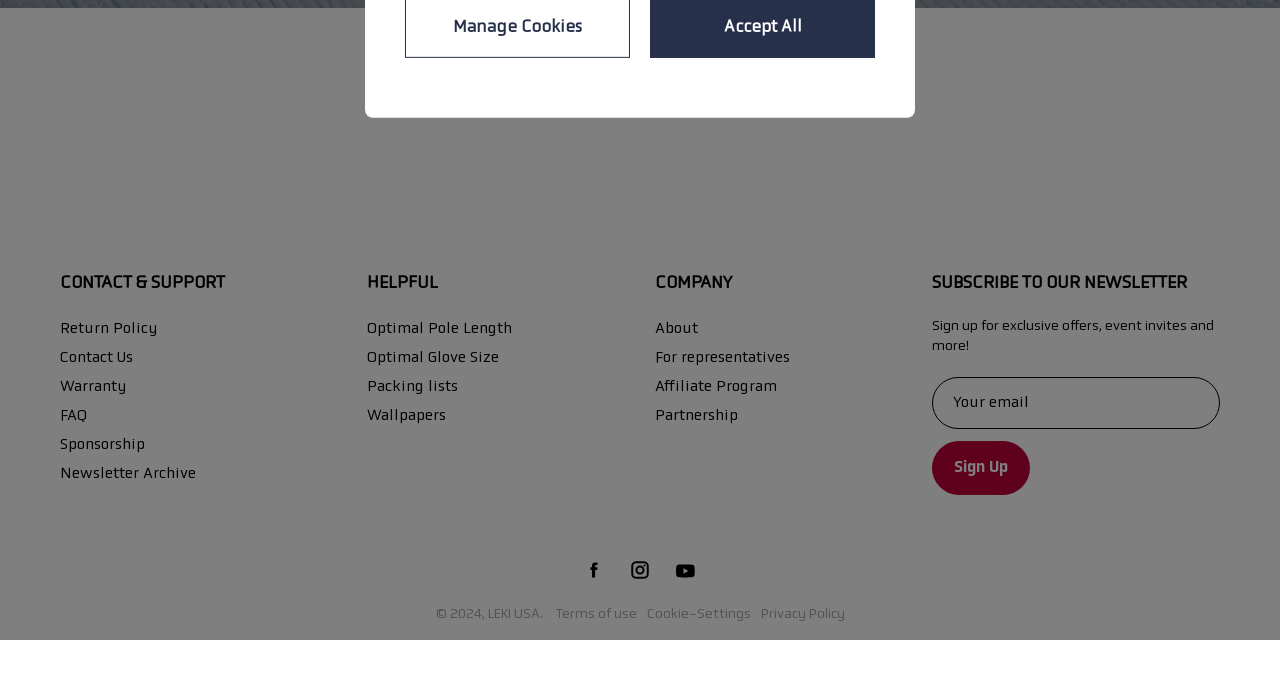Identify the bounding box for the element characterized by the following description: "title="View LEKI USA on Youtube"".

[0.524, 0.811, 0.548, 0.854]